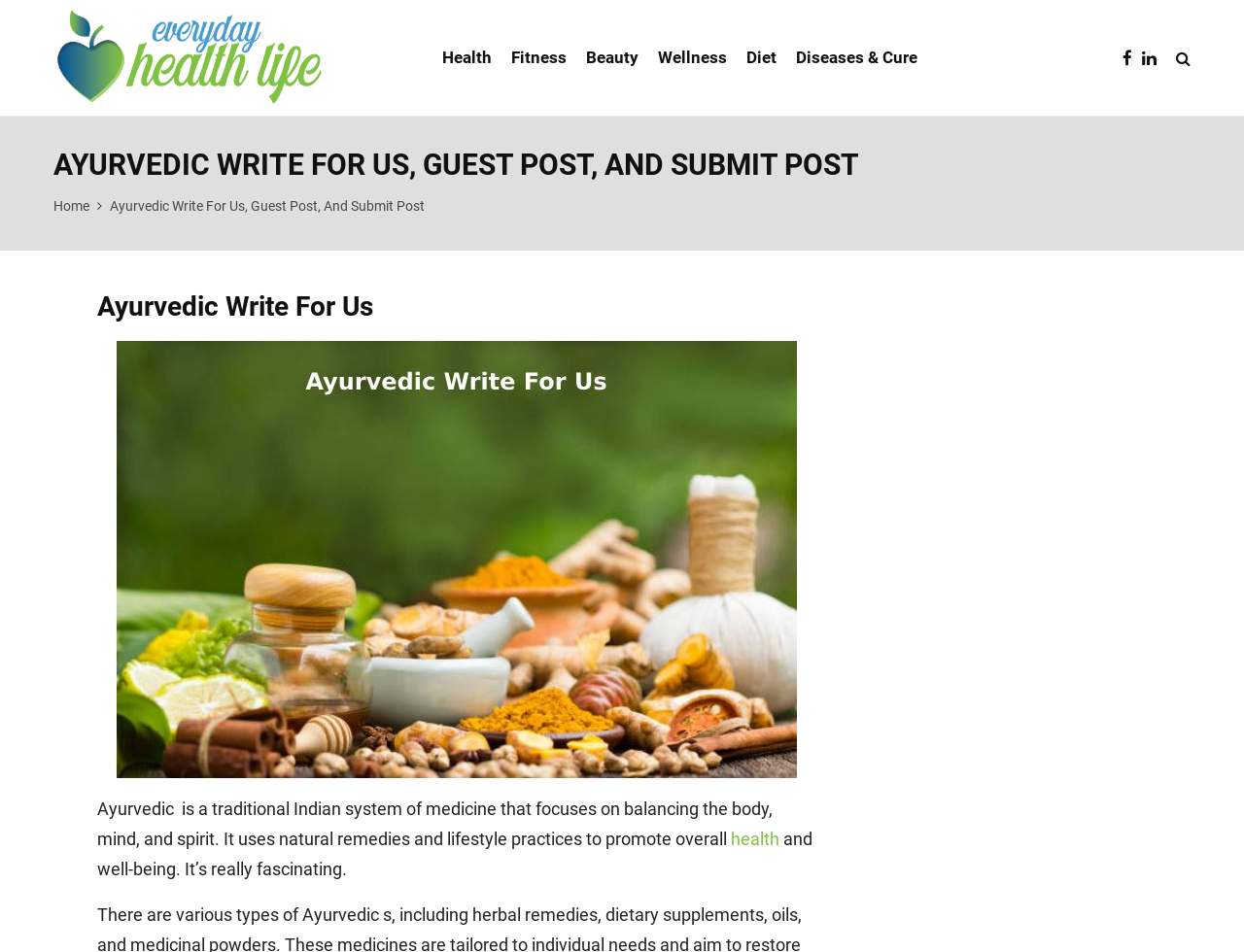Offer a meticulous caption that includes all visible features of the webpage.

The webpage is focused on Ayurvedic writing, guest posting, and submitting posts. At the top left, there is a logo of Everyday Health Life, which is an image with a link. Below the logo, there are several links to different categories, including Health, Fitness, Beauty, Wellness, Diet, and Diseases & Cure, arranged horizontally across the top of the page.

To the right of these links, there are three social media icons, represented by Unicode characters. Below these icons, there is a large heading that reads "AYURVEDIC WRITE FOR US, GUEST POST, AND SUBMIT POST". Underneath this heading, there are two links, "Home" and "Ayurvedic Write For Us, Guest Post, And Submit Post", with the latter being a dropdown menu.

The dropdown menu contains a heading "Ayurvedic Write For Us", an image related to Ayurvedic writing, and a paragraph of text that describes Ayurvedic as a traditional Indian system of medicine that focuses on balancing the body, mind, and spirit. The text also mentions that it uses natural remedies and lifestyle practices to promote overall health and well-being. There is a link to "health" within the paragraph.